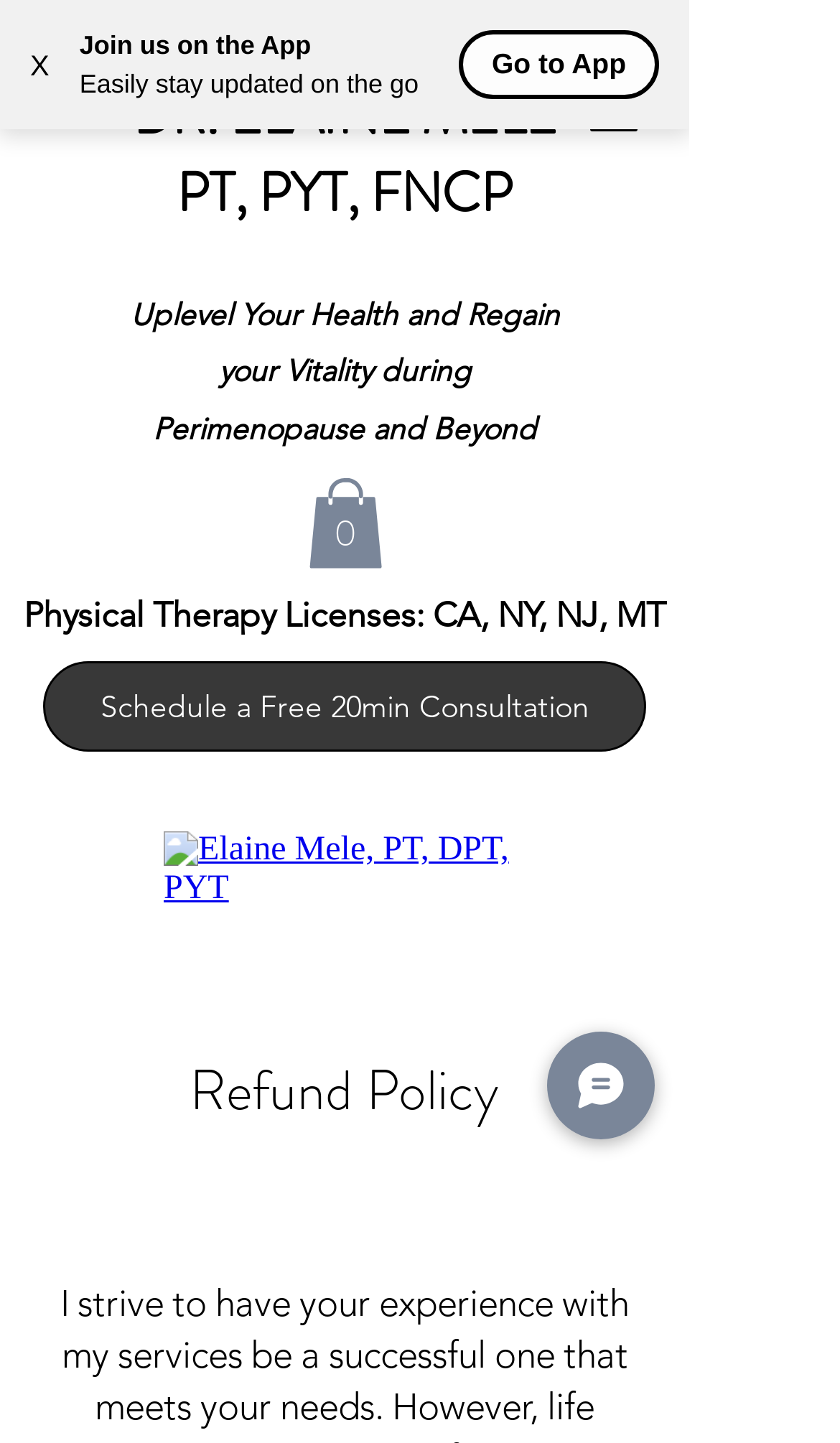Identify the bounding box coordinates for the UI element described by the following text: "0". Provide the coordinates as four float numbers between 0 and 1, in the format [left, top, right, bottom].

[0.367, 0.331, 0.456, 0.394]